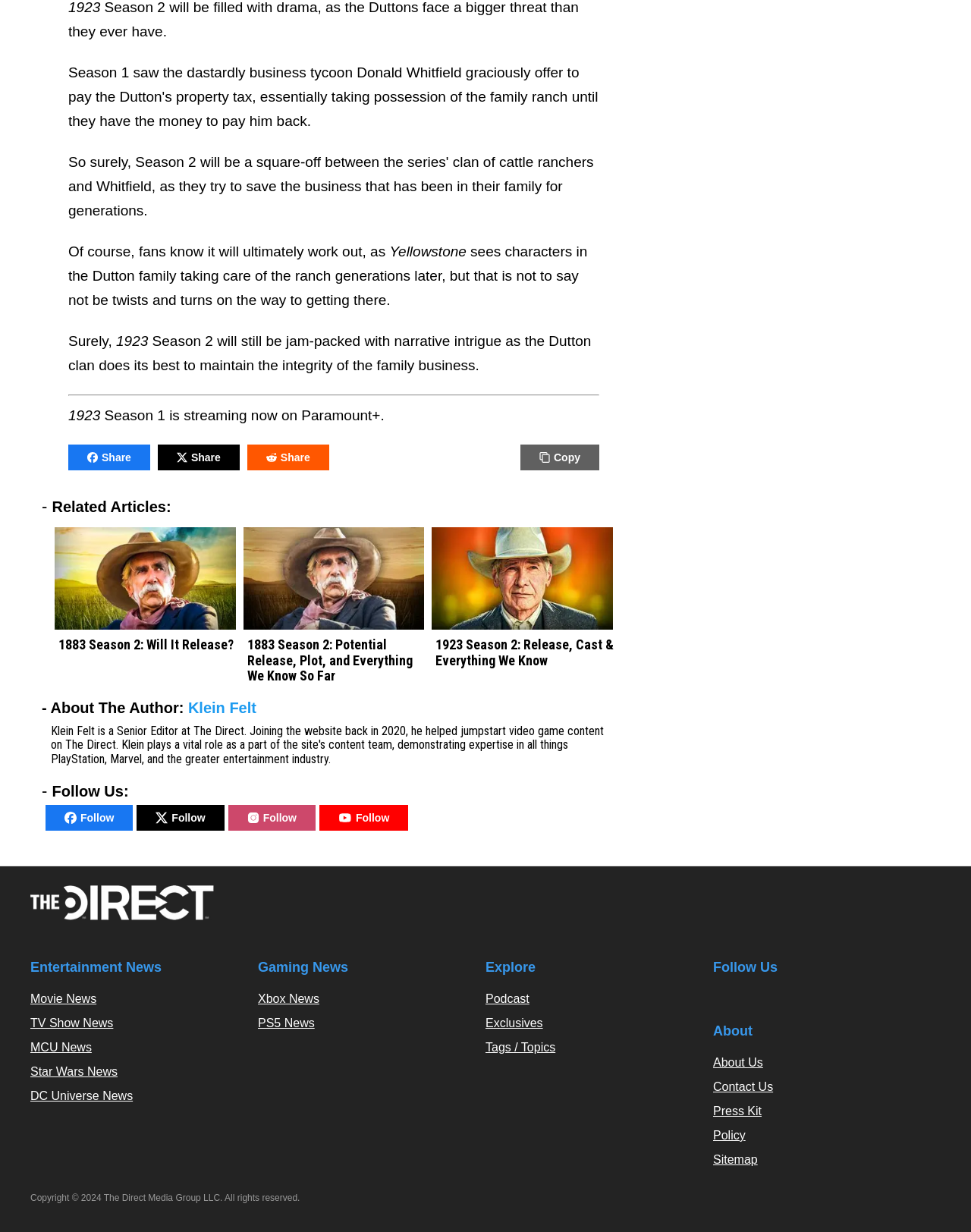Who is the author of the article?
Please provide a detailed and thorough answer to the question.

The article mentions 'Klein Felt' as the author, with a link to their name at the bottom of the page.